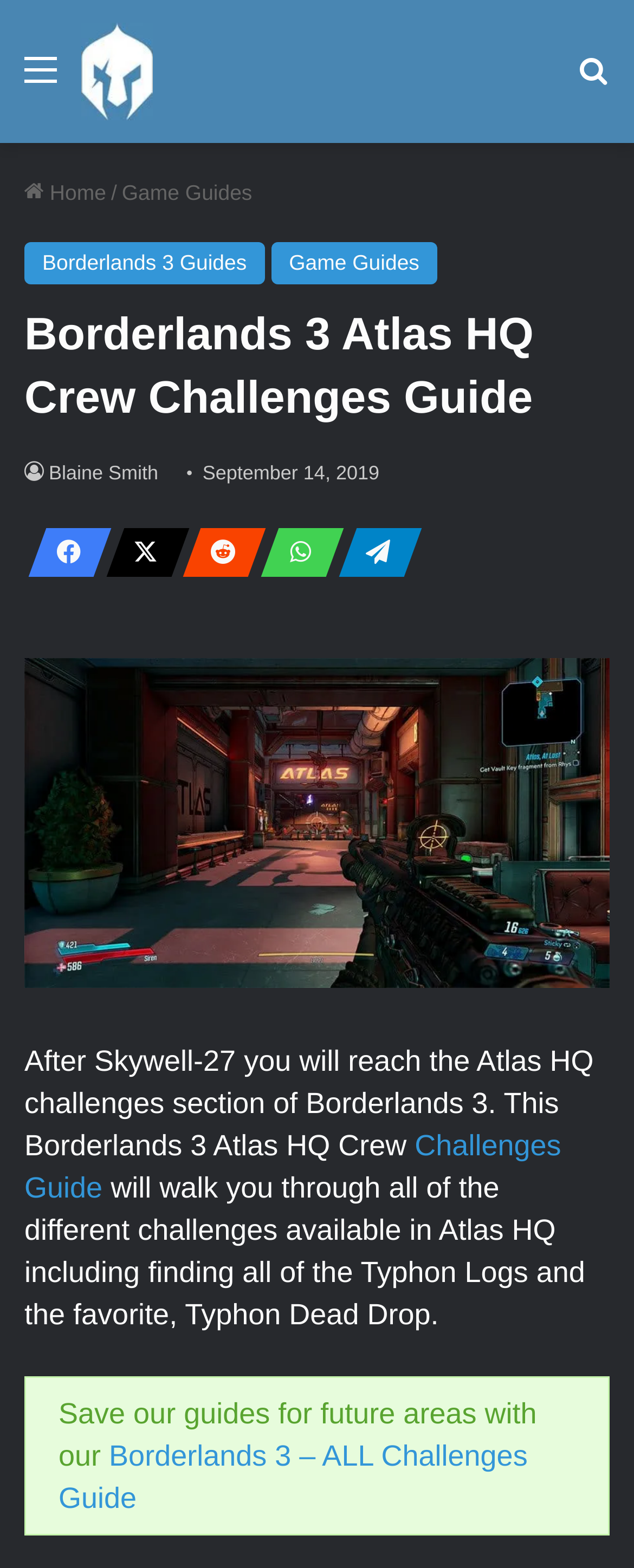Specify the bounding box coordinates of the area that needs to be clicked to achieve the following instruction: "Search for something".

[0.91, 0.03, 0.962, 0.077]